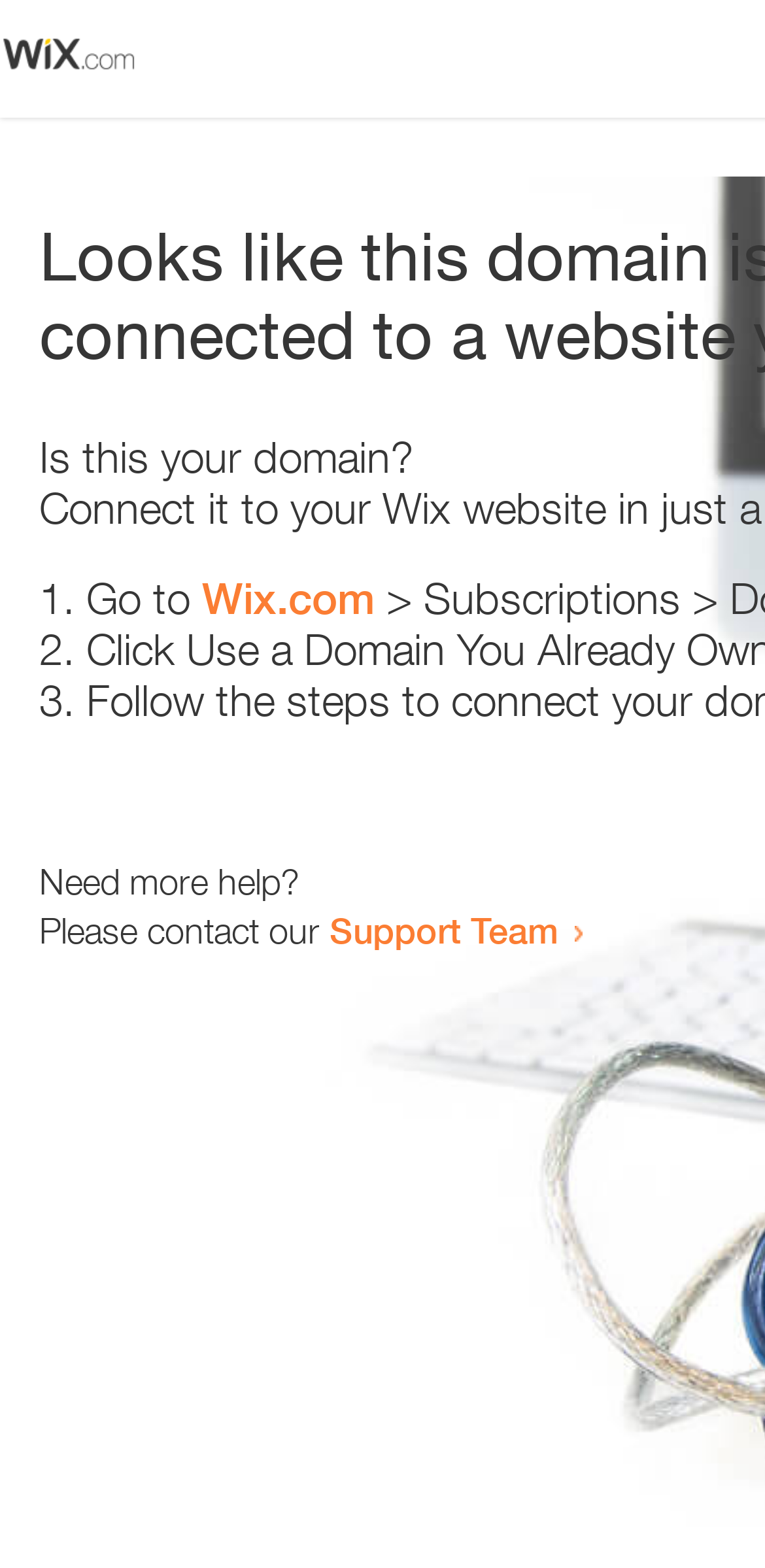Find the coordinates for the bounding box of the element with this description: "Support Team".

[0.431, 0.579, 0.731, 0.607]